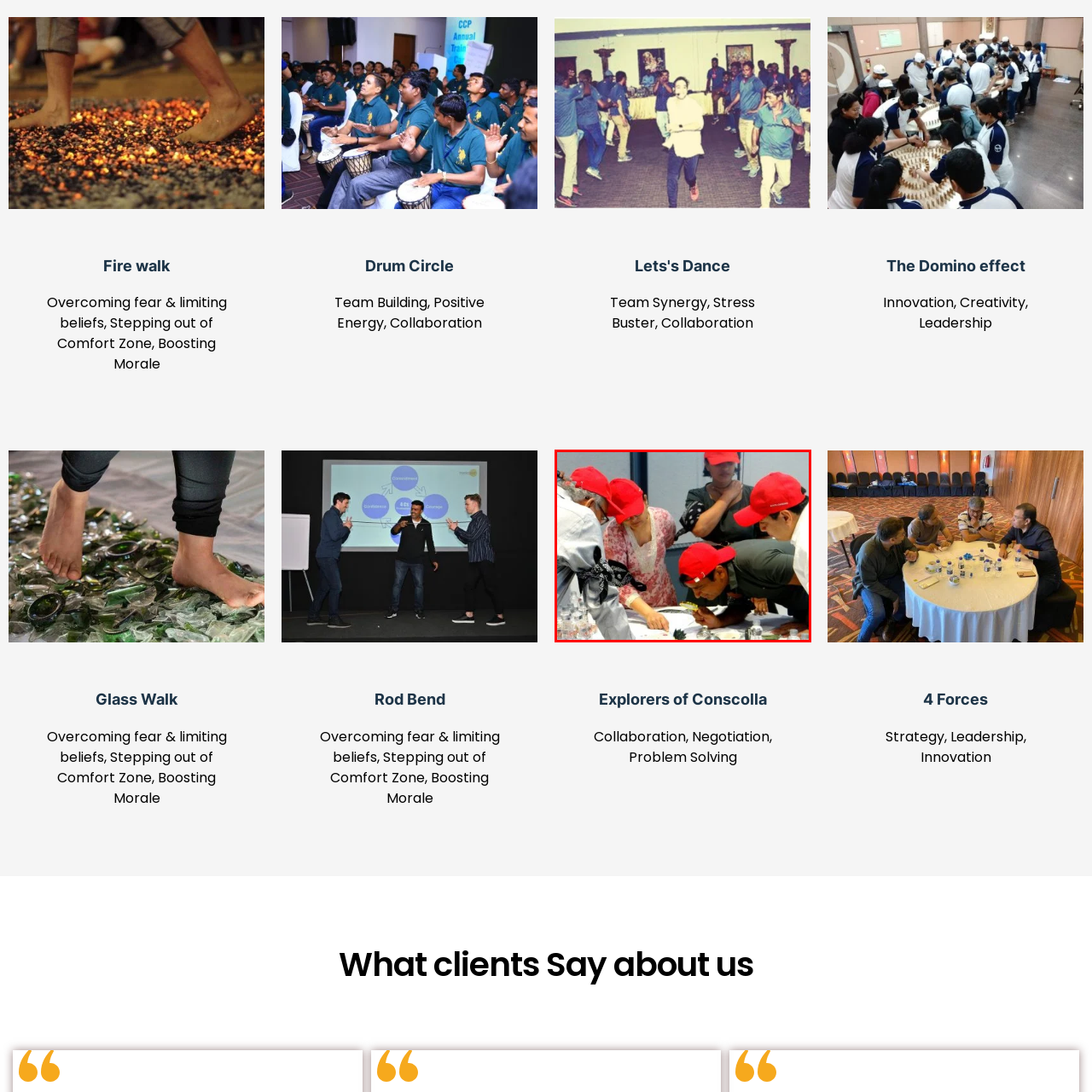Give a detailed account of the scene depicted in the image inside the red rectangle.

The image showcases a group of participants engaged in an interactive team-building activity called "Explorers of Conscolla." The setting appears to be a collaborative workshop environment, where diverse individuals are gathered around a table, deeply focused on a task. They are all wearing bright red caps, which adds a vibrant touch to the atmosphere.

In the foreground, a man is leaning over the table, examining an object or document closely, while a woman nearby is attentively observing and possibly discussing the findings. Another individual stands in the background, with a thoughtful expression, creating a dynamic interaction among the group. The overall mood reflects teamwork, collaboration, and problem-solving, which are essential elements of the activity.

This activity emphasizes essential skills such as negotiation and effective communication, aiming to build stronger connections and enhance team synergy. The shared focus of the group indicates a commitment to overcoming challenges together, embodying the spirit of collaboration and unity.